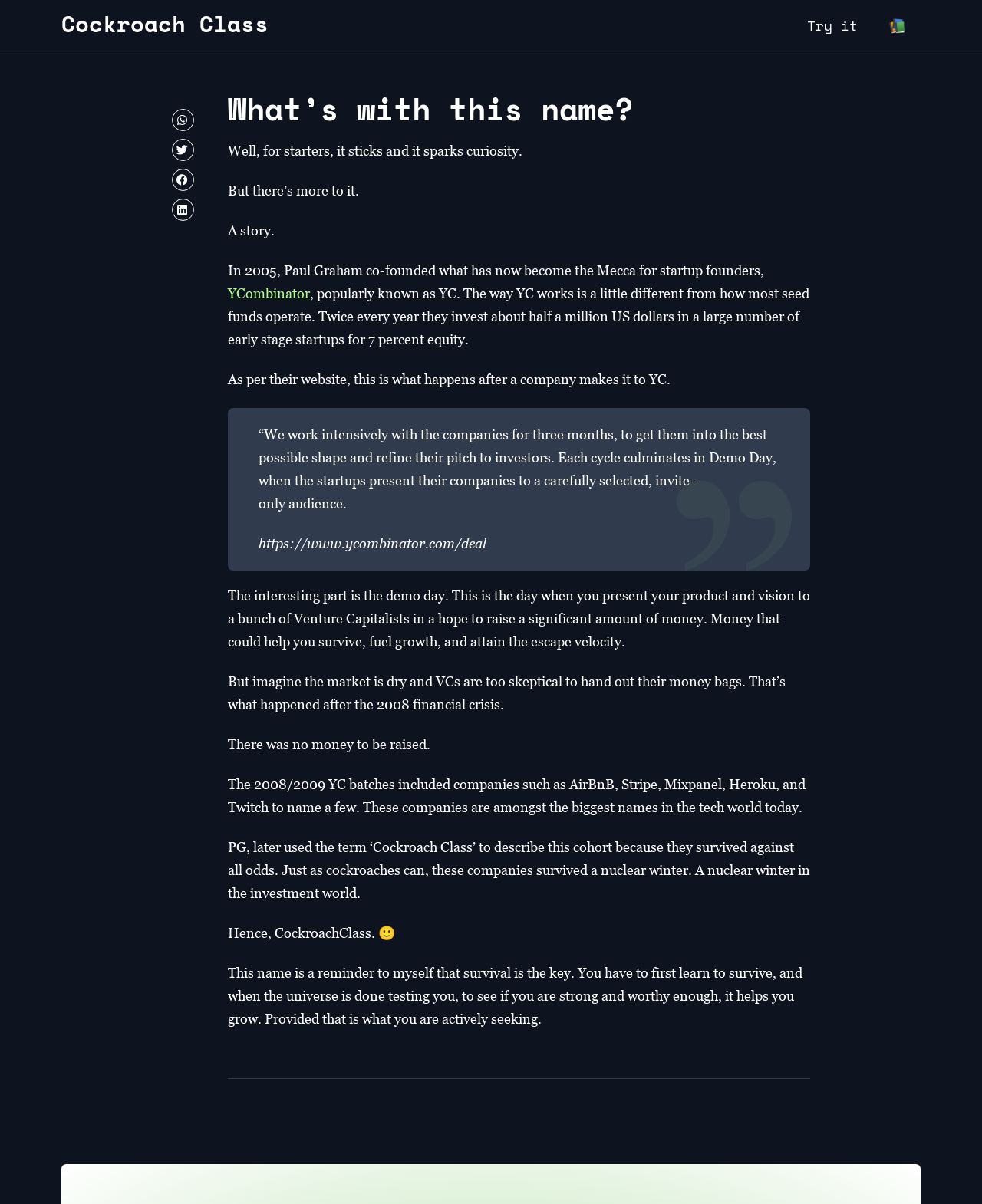Identify the bounding box of the HTML element described as: "Cockroach Class".

[0.062, 0.006, 0.273, 0.033]